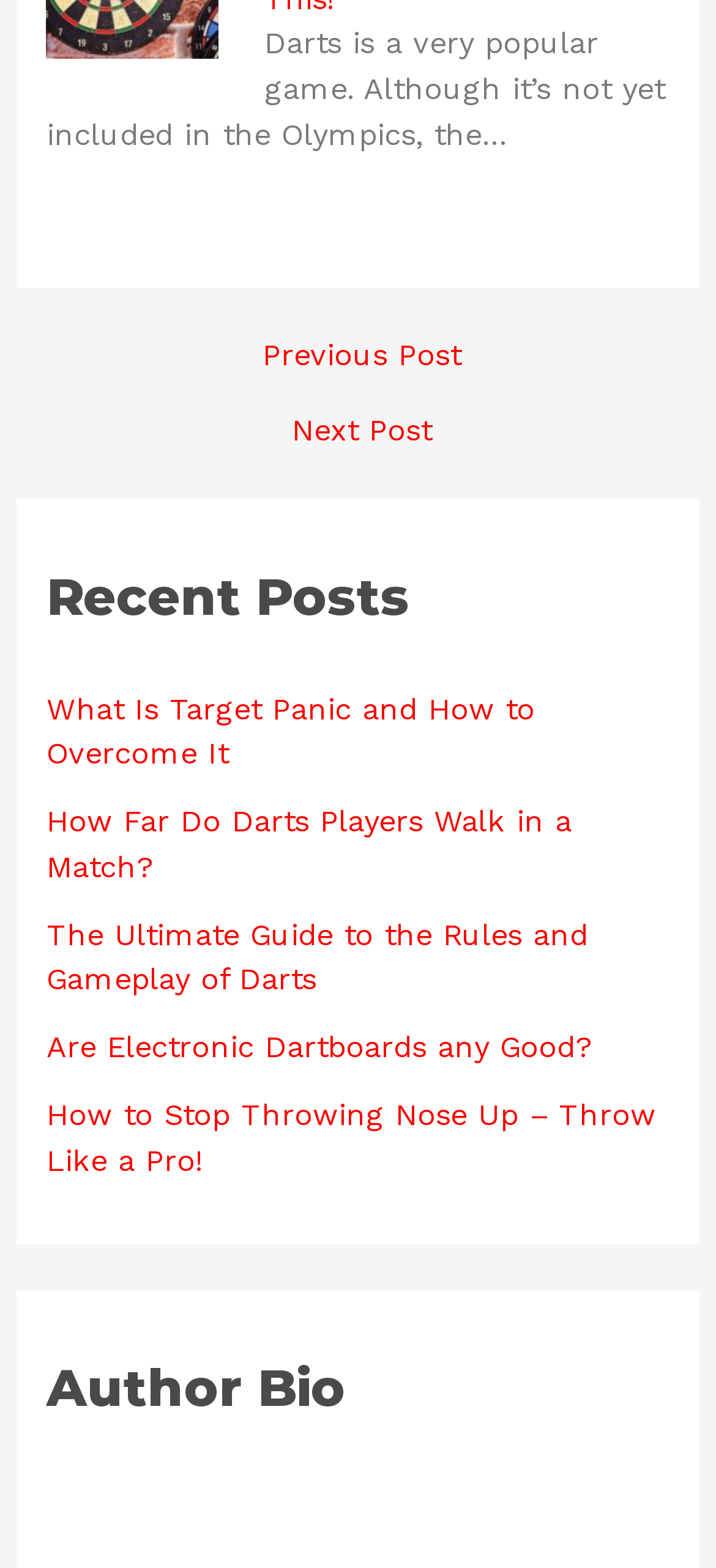How many navigation elements are on the page?
Based on the image, answer the question in a detailed manner.

There are 2 navigation elements on the page because there is one navigation element with the text 'Post navigation' and another with the text 'Recent Posts'.